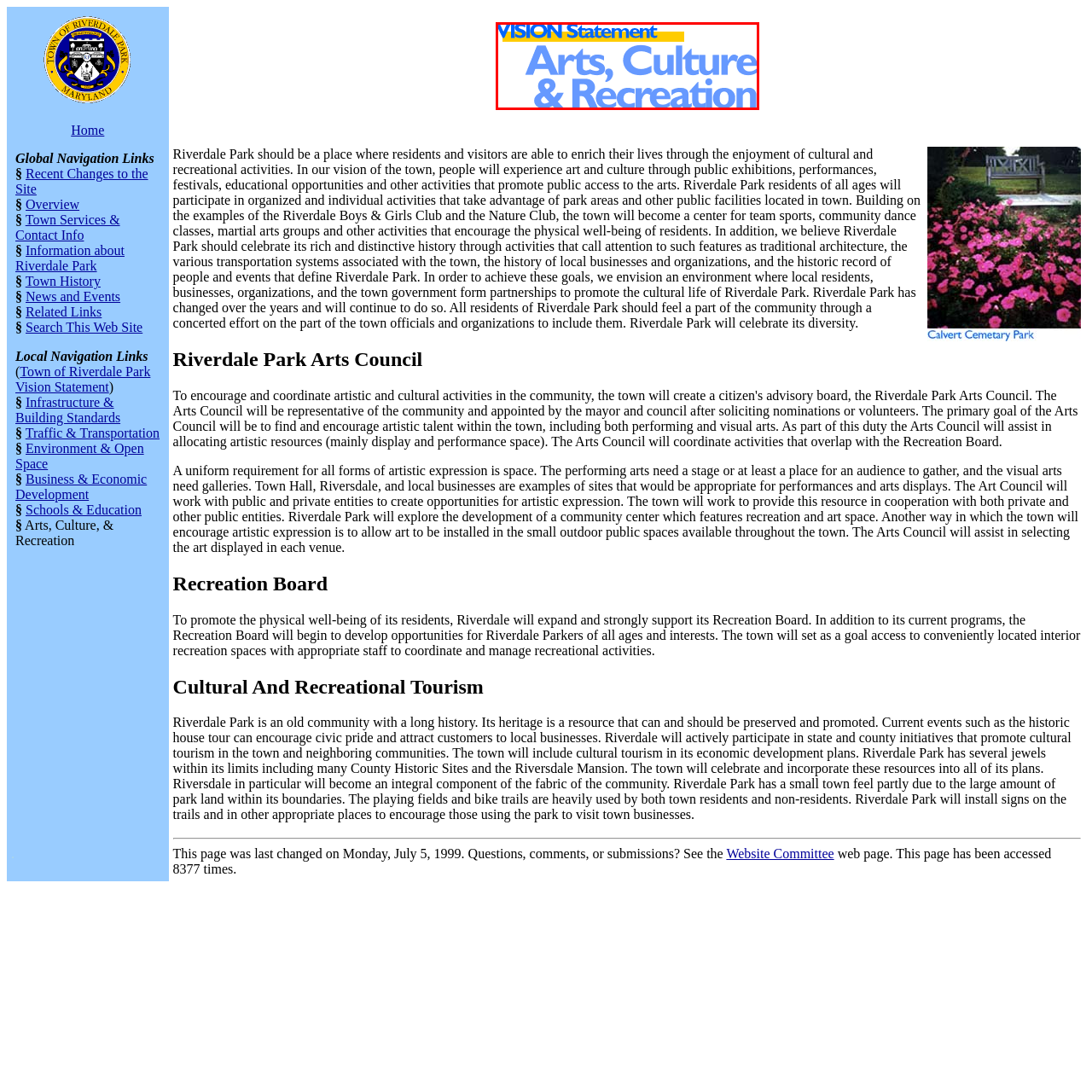Describe extensively the contents of the image within the red-bordered area.

The image features a vibrant and prominent heading that reads "VISION Statement" in bold blue letters, accompanied by a yellow background that highlights the text. Below this, the phrase "Arts, Culture & Recreation" is displayed in a softer blue font, emphasizing the town's commitment to enriching community life through cultural and recreational activities. The design conveys a sense of unity and enthusiasm for fostering artistic expression and promoting public engagement in various cultural initiatives within Riverdale Park. This visual representation reflects the town's ongoing efforts to enhance community spirit and accessibility to arts and recreational activities for all residents.